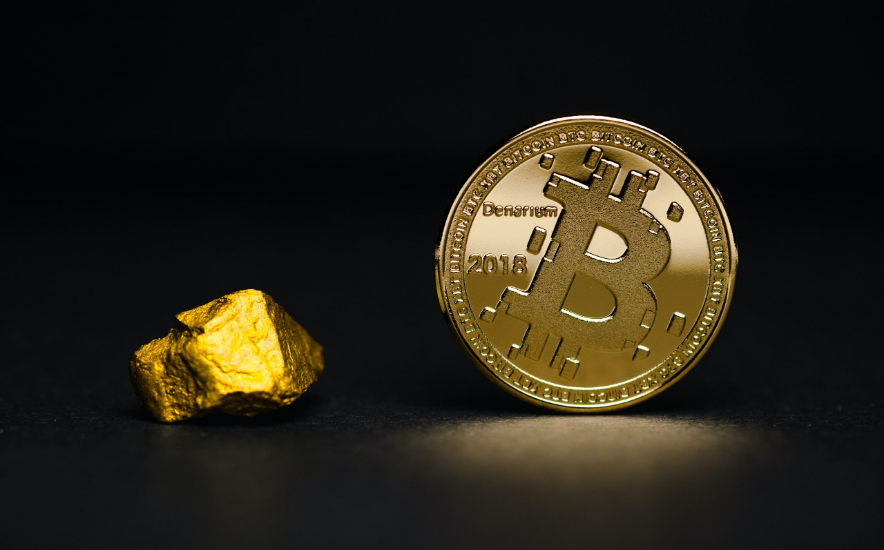What is juxtaposed against the cryptocurrency?
Refer to the image and provide a one-word or short phrase answer.

Traditional assets